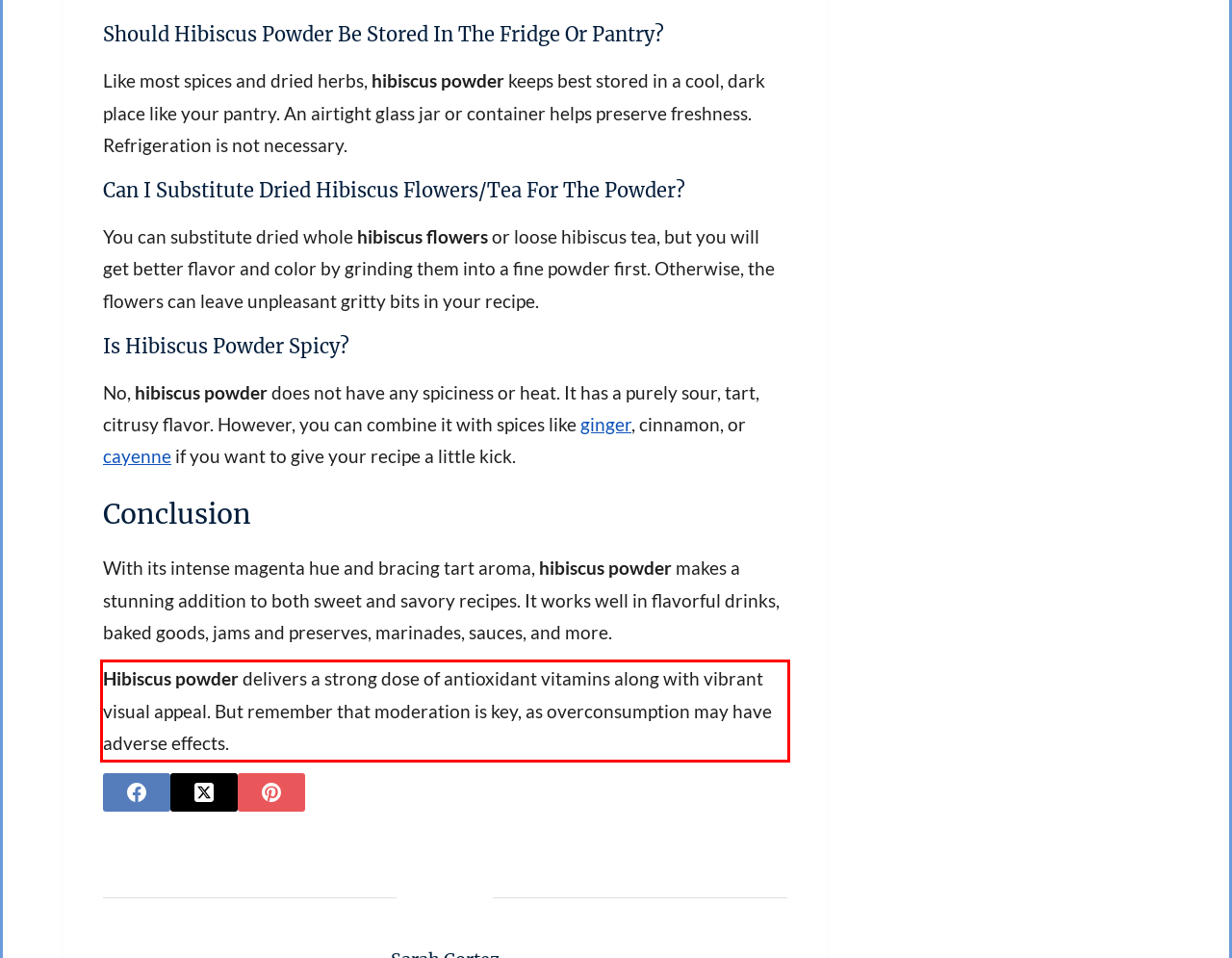Identify the red bounding box in the webpage screenshot and perform OCR to generate the text content enclosed.

Hibiscus powder delivers a strong dose of antioxidant vitamins along with vibrant visual appeal. But remember that moderation is key, as overconsumption may have adverse effects.